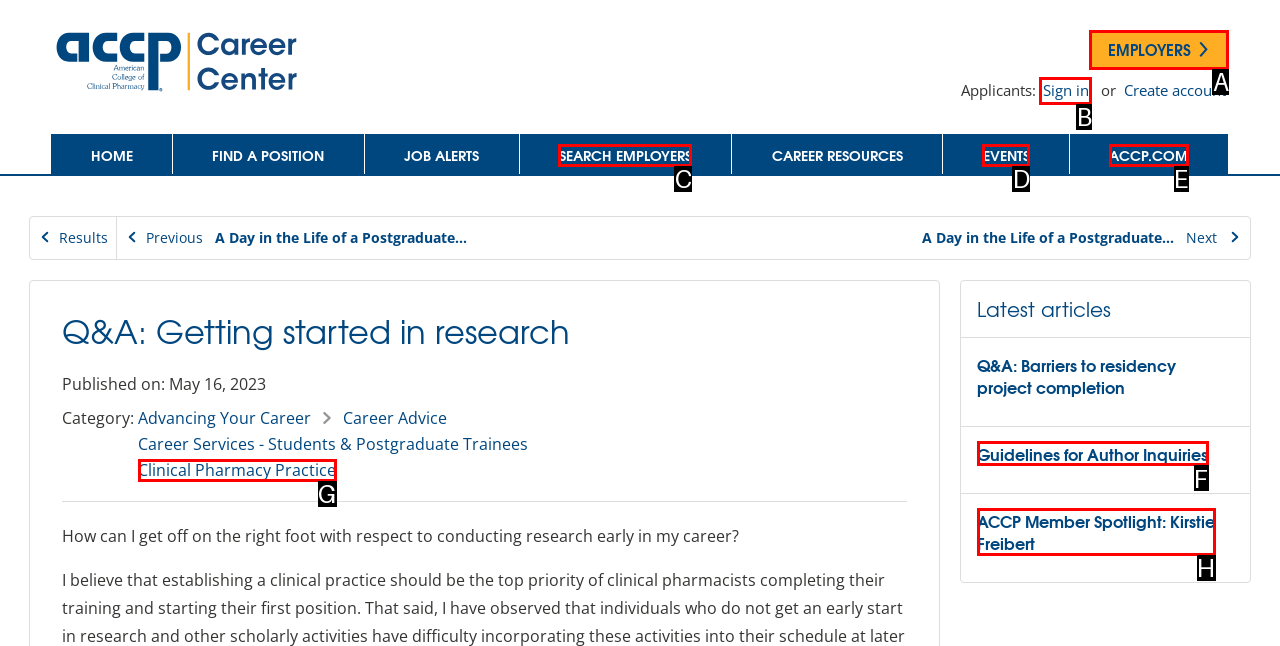Determine which HTML element corresponds to the description: Clinical Pharmacy Practice. Provide the letter of the correct option.

G